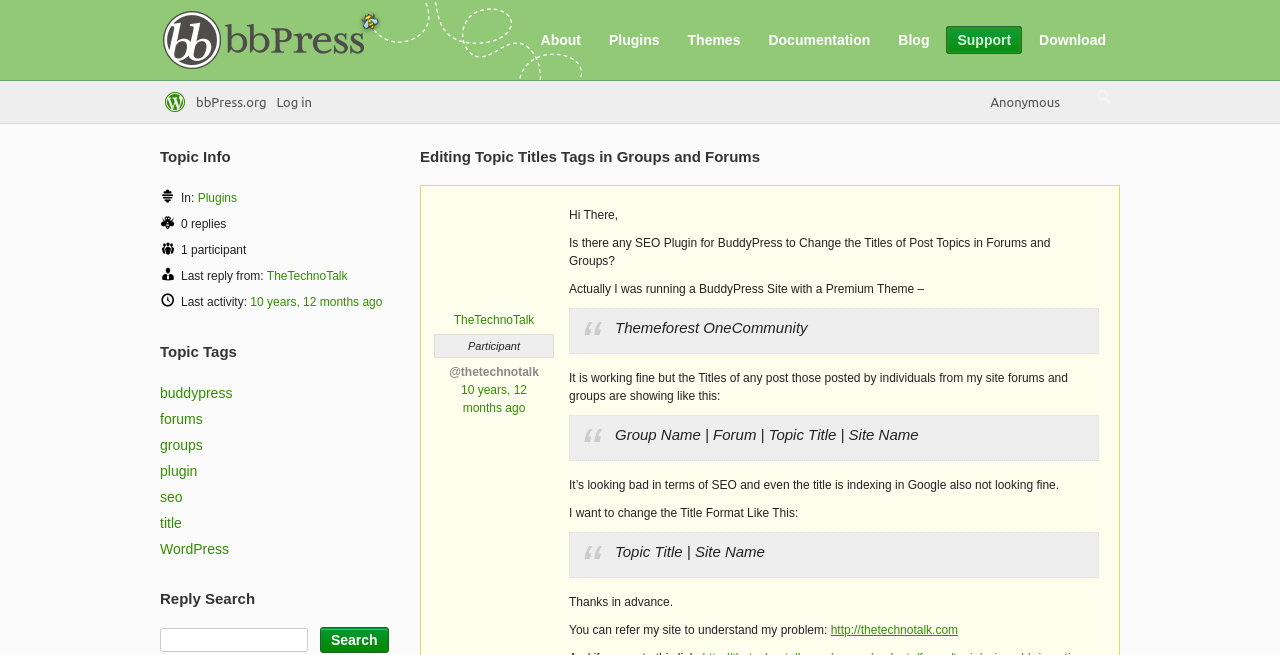Using details from the image, please answer the following question comprehensively:
How many replies are there to the topic?

There are 0 replies to the topic as indicated by the static text element with the text '0 replies'.